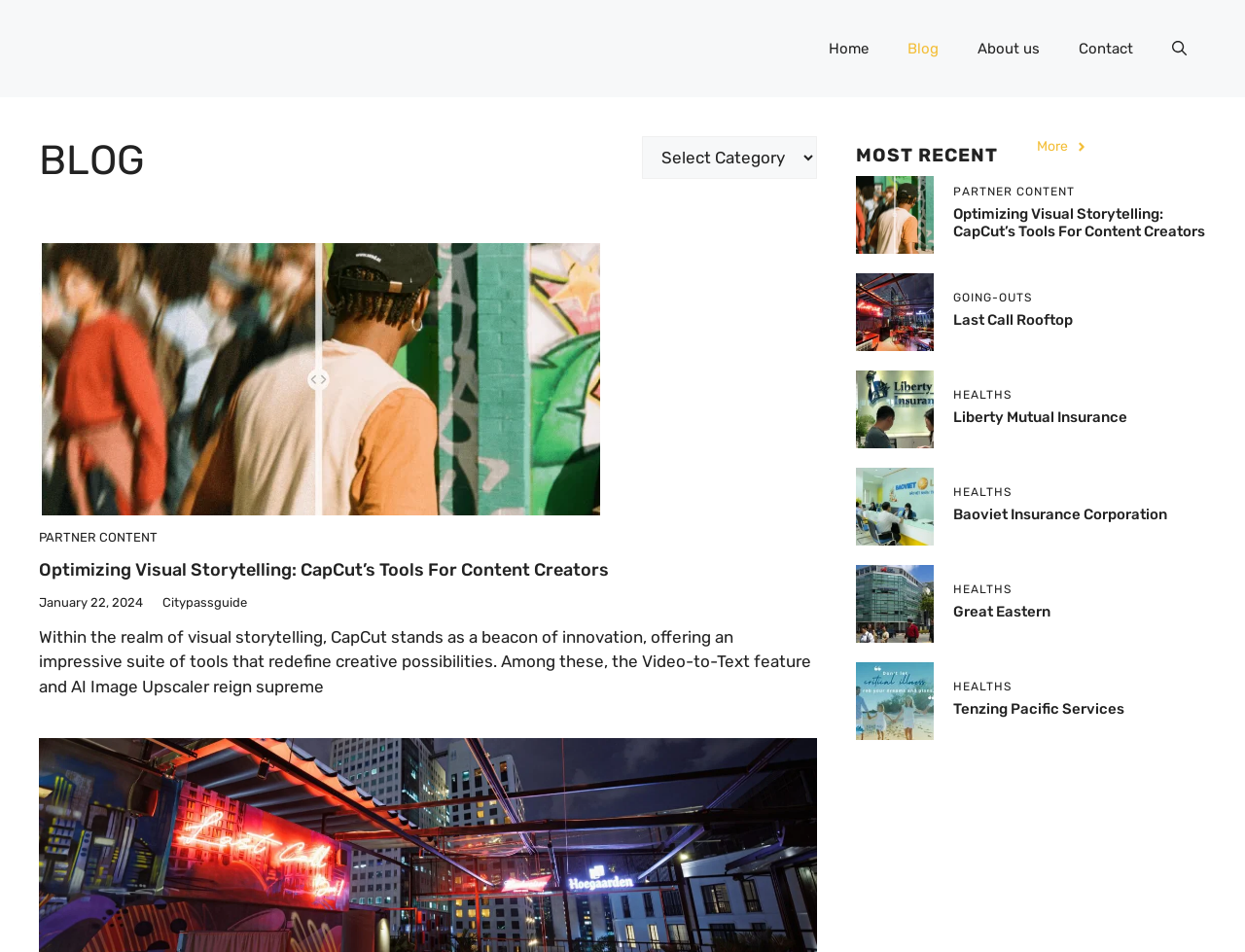Please specify the bounding box coordinates in the format (top-left x, top-left y, bottom-right x, bottom-right y), with values ranging from 0 to 1. Identify the bounding box for the UI component described as follows: name="LNAME" placeholder="last name"

None